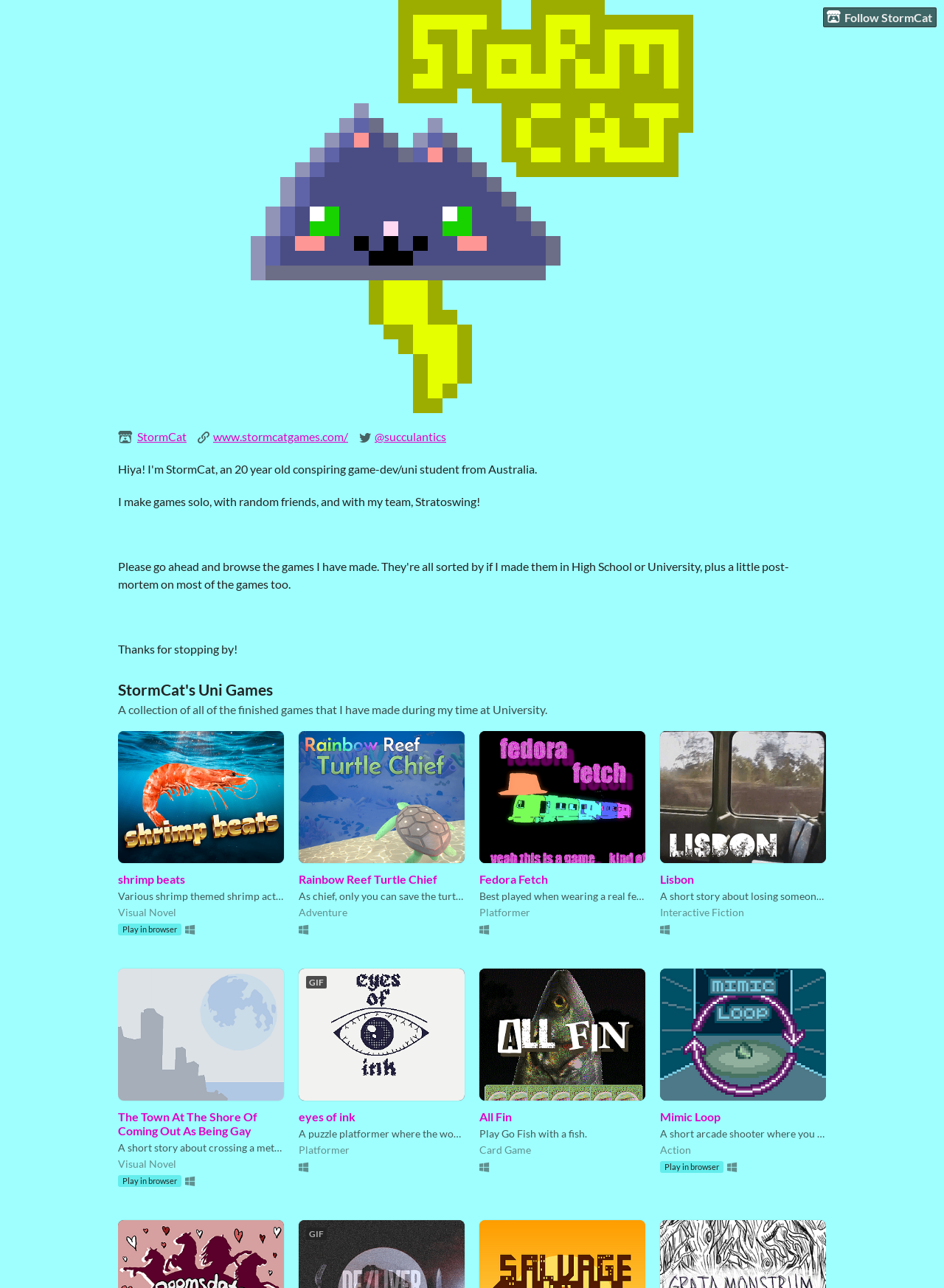Locate the bounding box coordinates of the clickable area needed to fulfill the instruction: "Visit StormCat's Uni Games".

[0.125, 0.528, 0.289, 0.542]